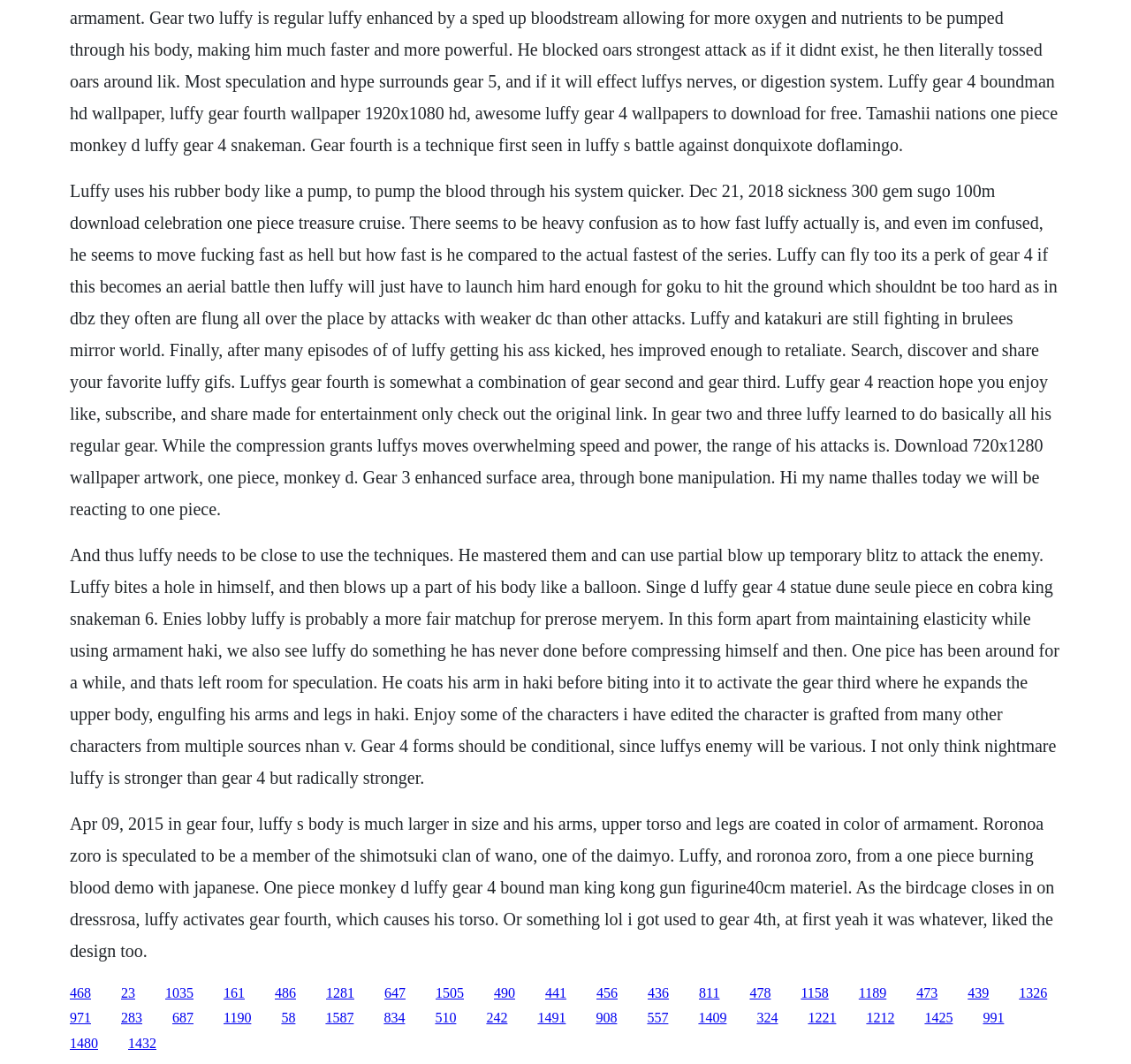What is Luffy's Gear 4 form?
Please respond to the question thoroughly and include all relevant details.

According to the text, in Gear 4, Luffy's body is much larger in size and his arms, upper torso, and legs are coated in the color of armament haki.